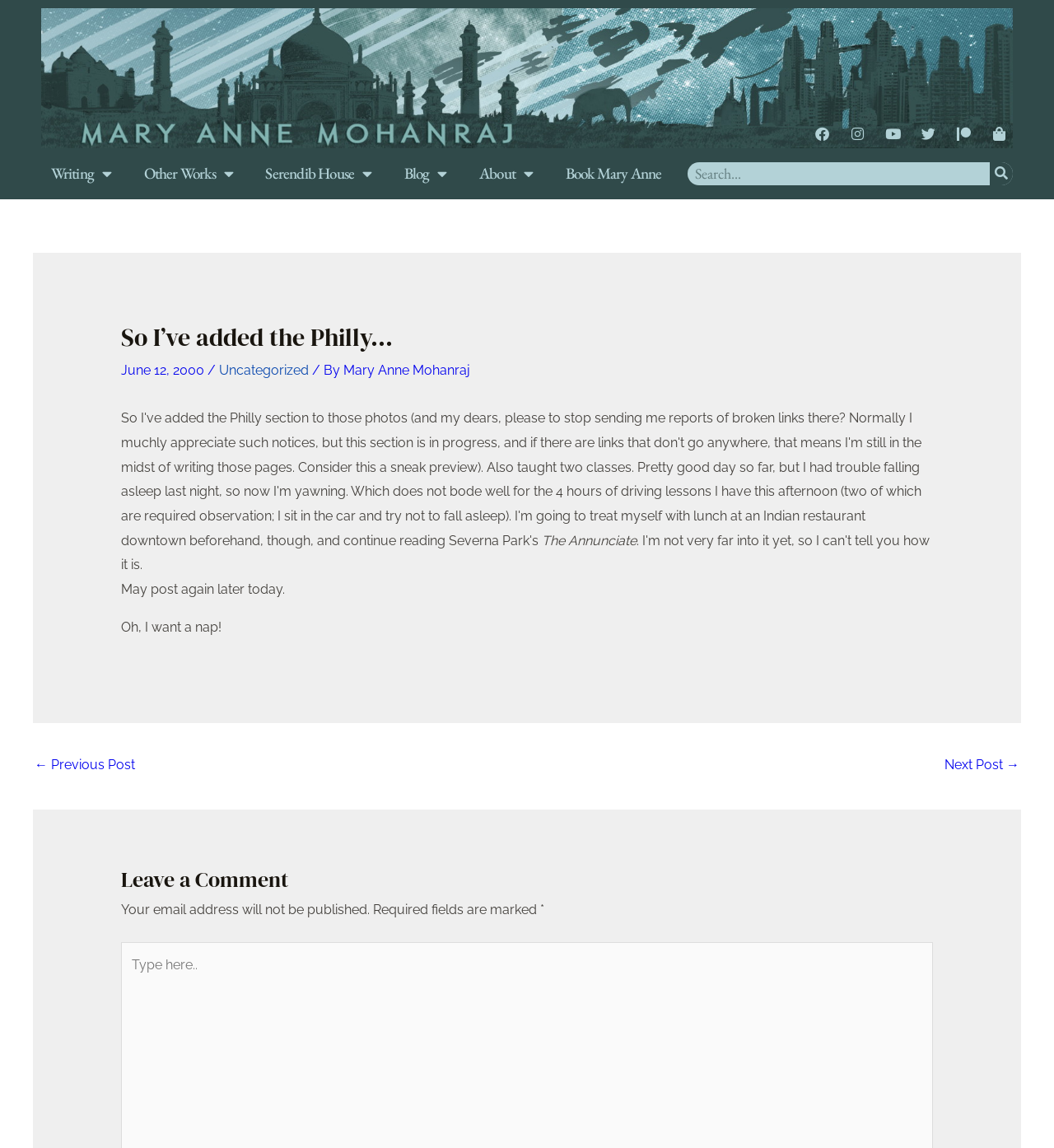Provide your answer in a single word or phrase: 
What is the category of the blog post?

Uncategorized